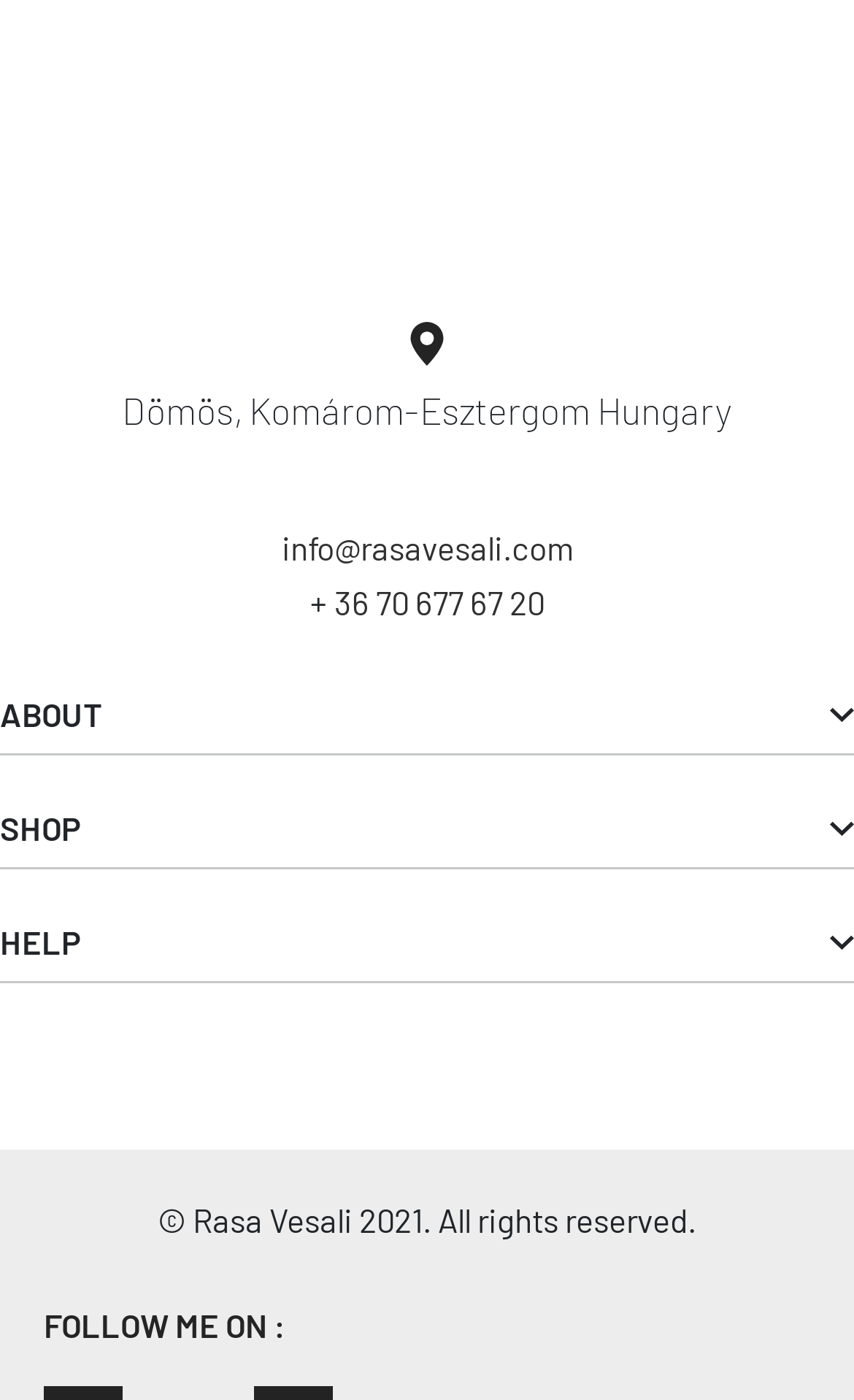What is the location mentioned?
Please provide a single word or phrase as your answer based on the screenshot.

Dömös, Komárom-Esztergom Hungary